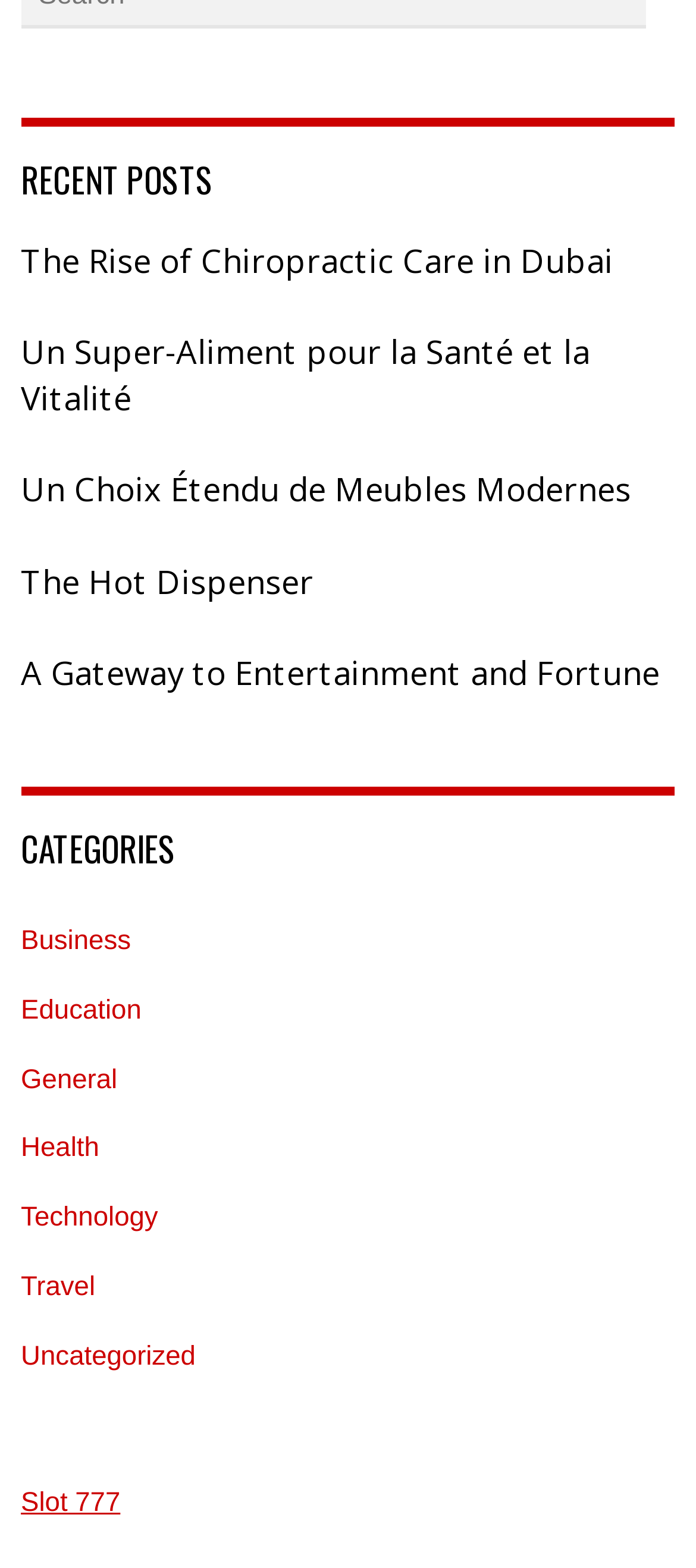What is the first recent post?
Refer to the image and respond with a one-word or short-phrase answer.

The Rise of Chiropractic Care in Dubai